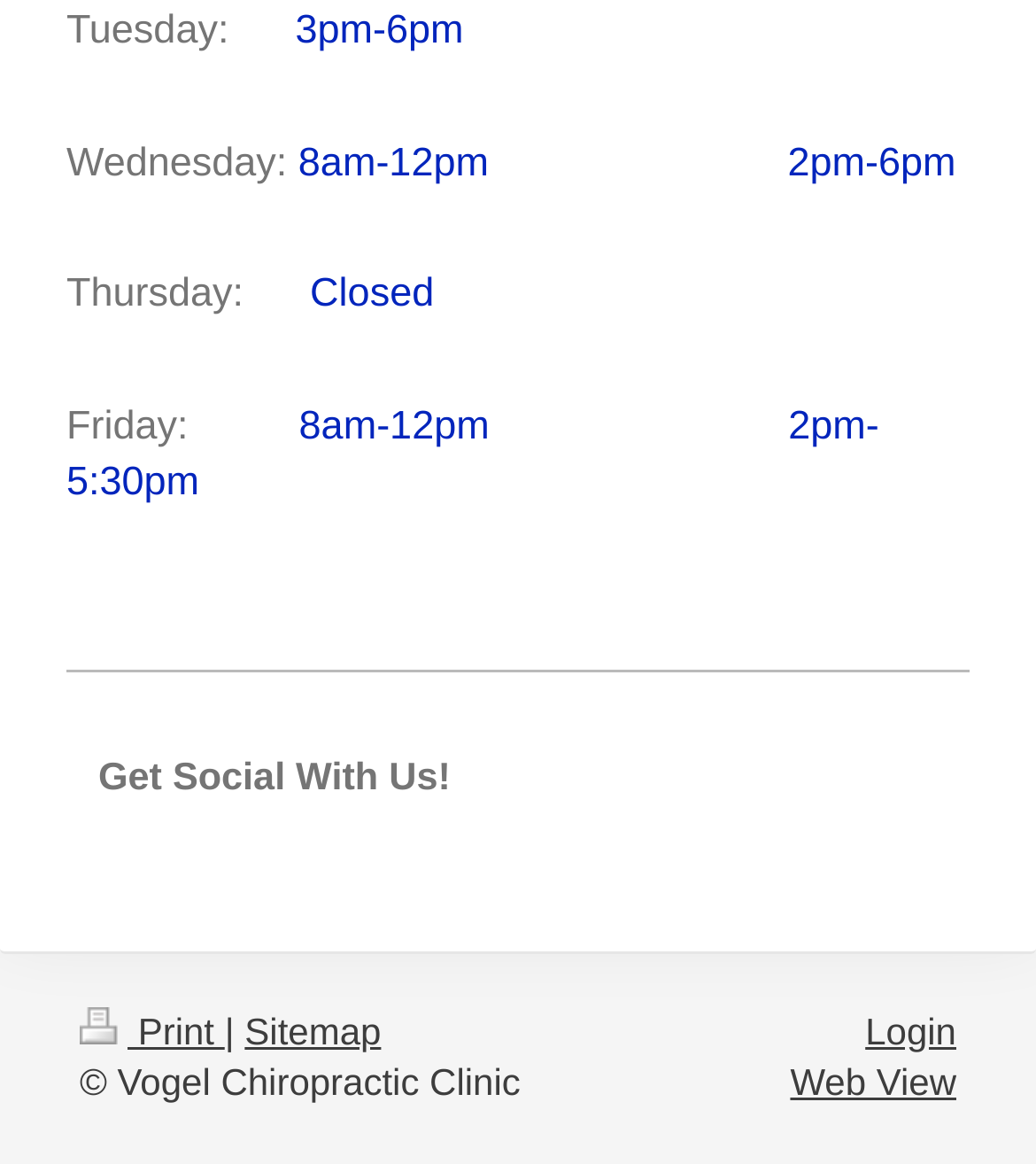What are the clinic's hours on Tuesday?
Provide a detailed answer to the question using information from the image.

By examining the webpage, I found a section that lists the clinic's hours for each day of the week. On Tuesday, the hours are listed as 3pm-6pm.